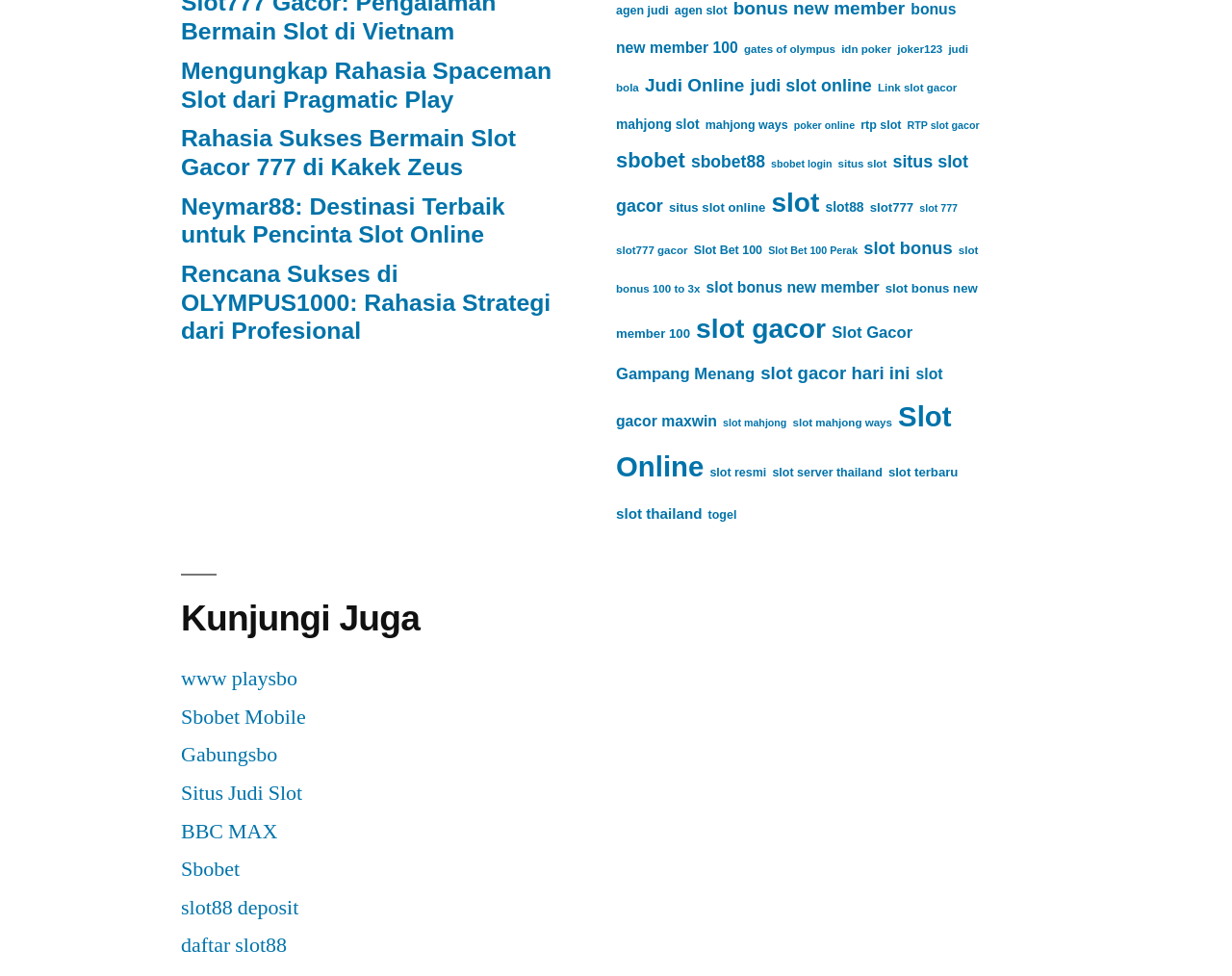What is the category of the 'RTP slot gacor' link? Using the information from the screenshot, answer with a single word or phrase.

7 item